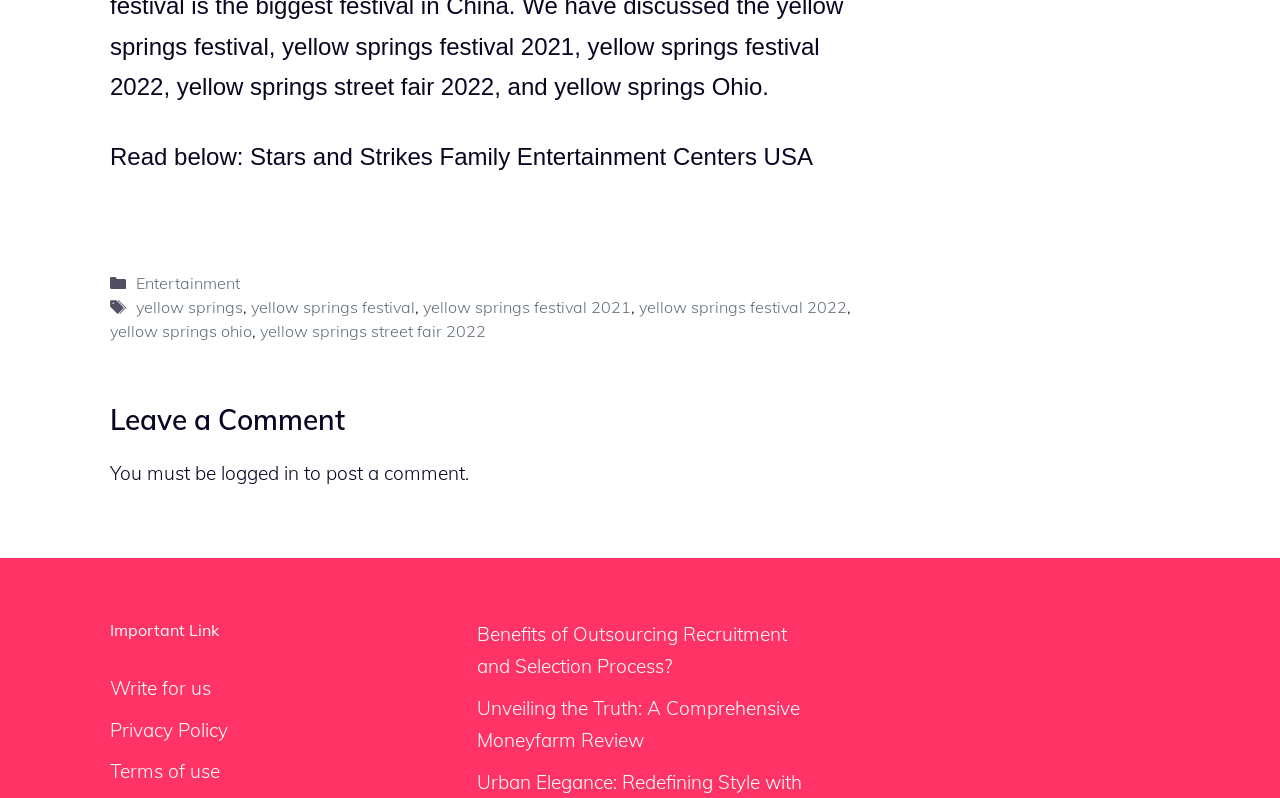What is the purpose of the 'Write for us' link?
Give a single word or phrase answer based on the content of the image.

To write for the website